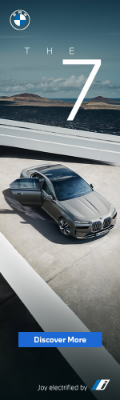Look at the image and write a detailed answer to the question: 
What is the purpose of the call-to-action button at the bottom?

The caption states that at the bottom, a call-to-action button states 'Discover More,' which encourages potential customers to explore further and learn more about the BMW 7 Series sedan.